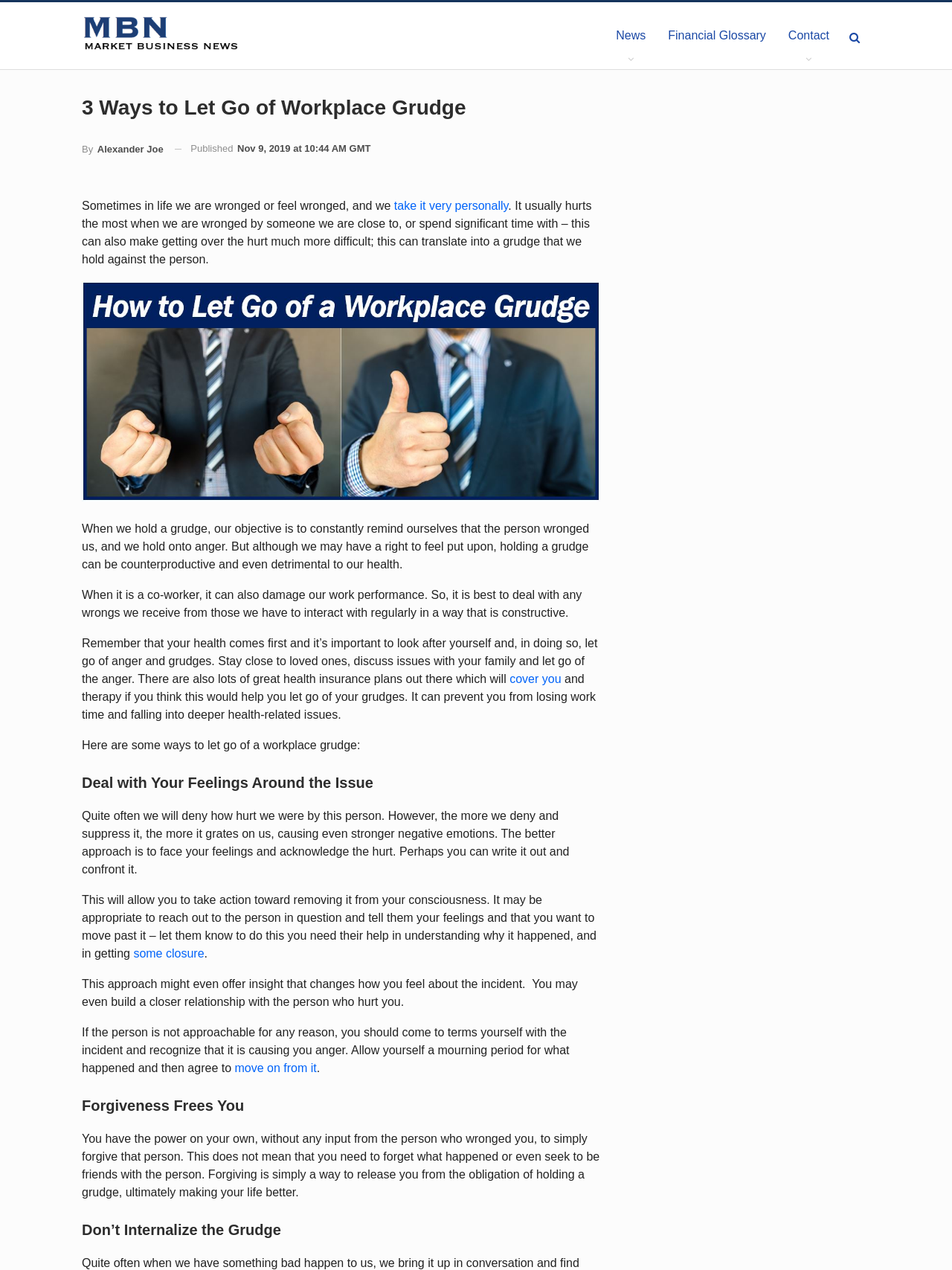Who wrote the article?
Provide a fully detailed and comprehensive answer to the question.

The author of the article is mentioned in the link 'By Alexander Joe' which is located below the heading '3 Ways to Let Go of Workplace Grudge'.